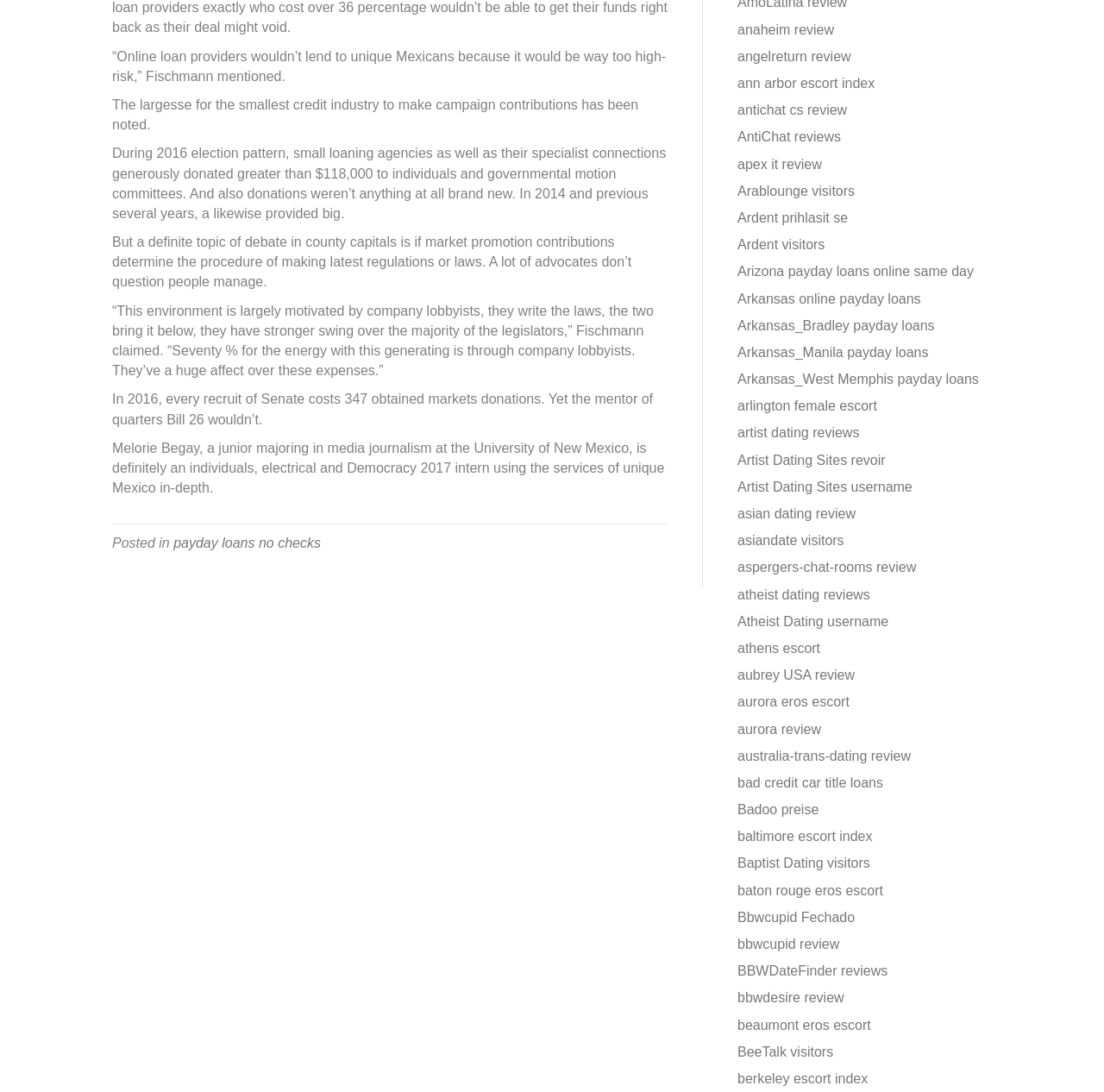Please identify the bounding box coordinates of the area that needs to be clicked to follow this instruction: "Explore 'Ardent visitors'".

[0.668, 0.217, 0.747, 0.231]